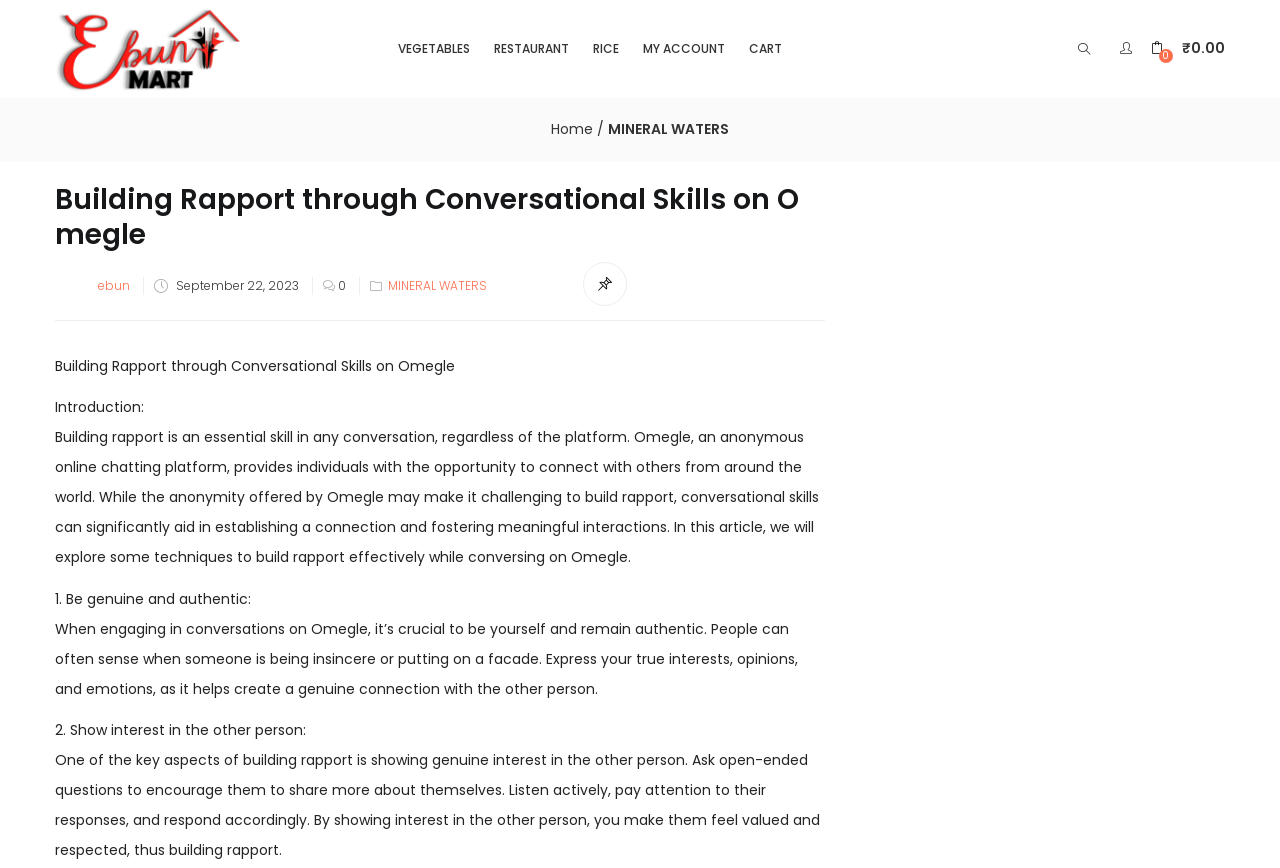Give a one-word or phrase response to the following question: How many main categories are available on the website?

5